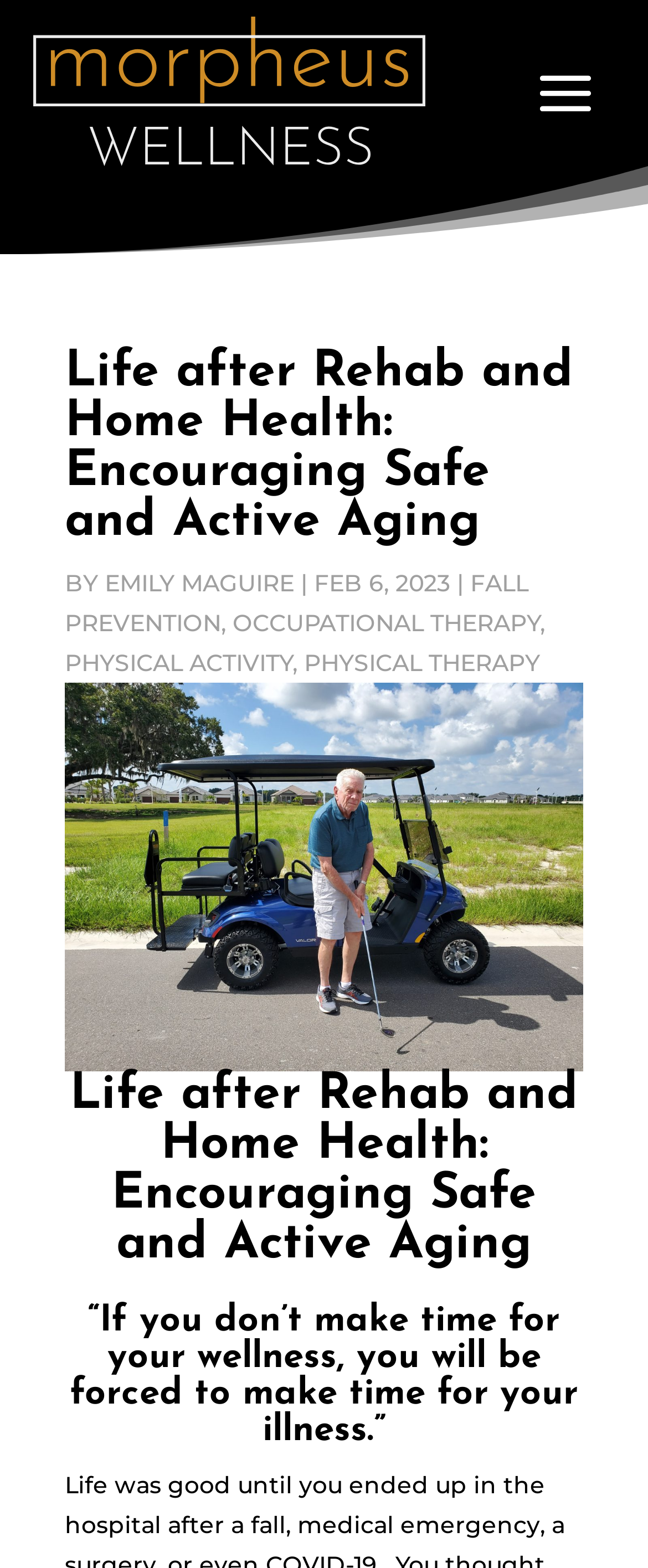Please find and generate the text of the main header of the webpage.

Life after Rehab and Home Health: Encouraging Safe and Active Aging